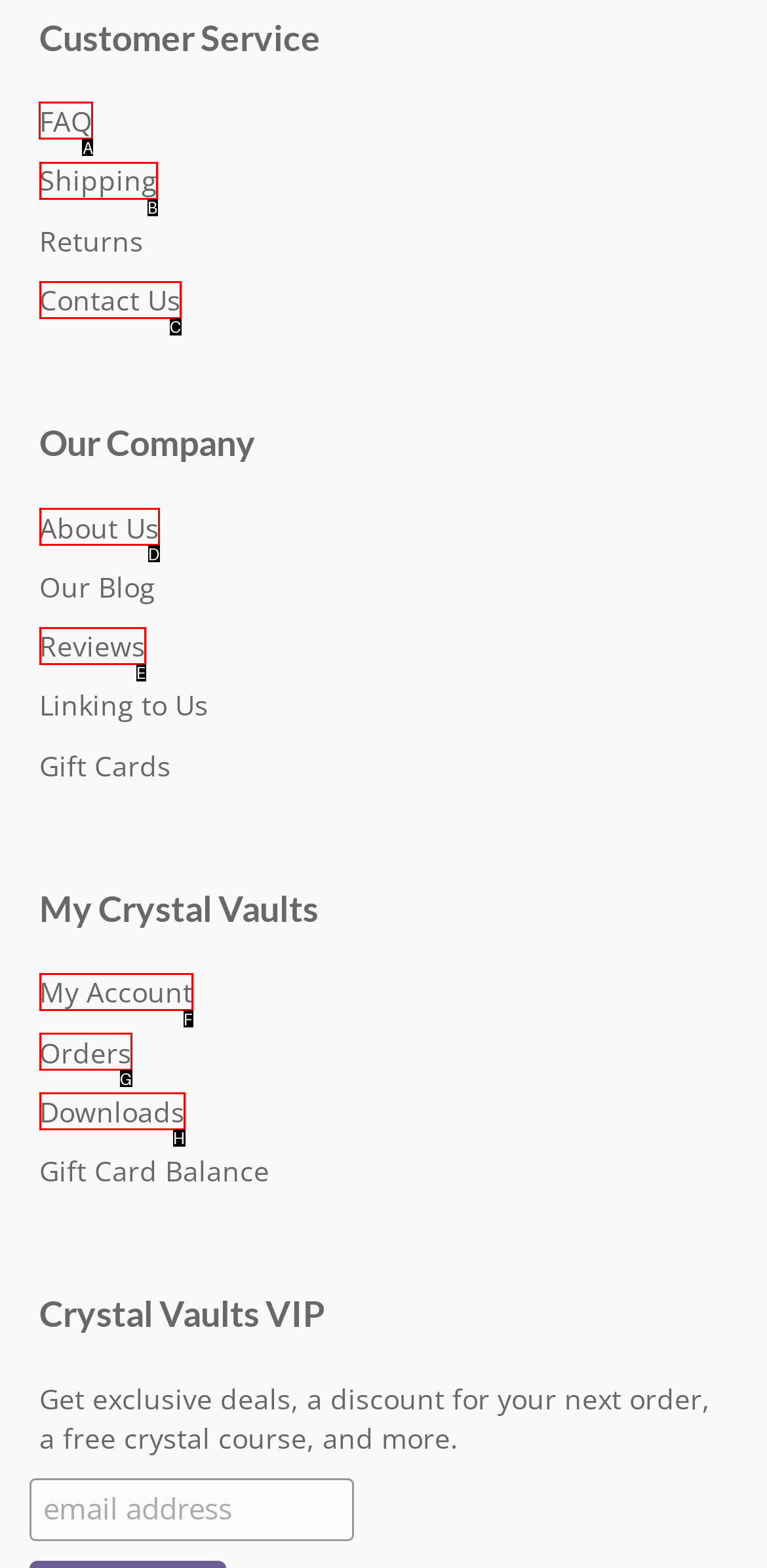Tell me which one HTML element I should click to complete the following task: View FAQs
Answer with the option's letter from the given choices directly.

A